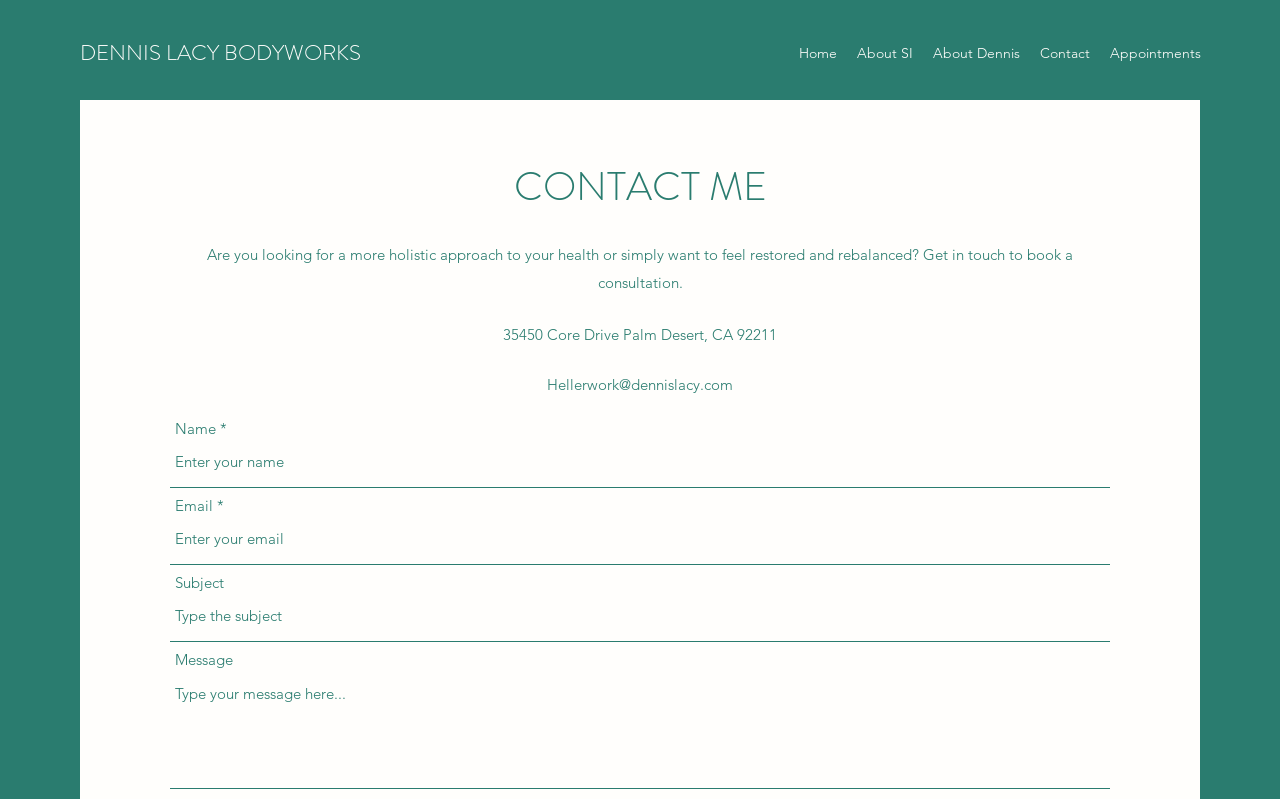Identify the bounding box of the UI component described as: "DENNIS LACY BODYWORKS".

[0.062, 0.046, 0.282, 0.085]